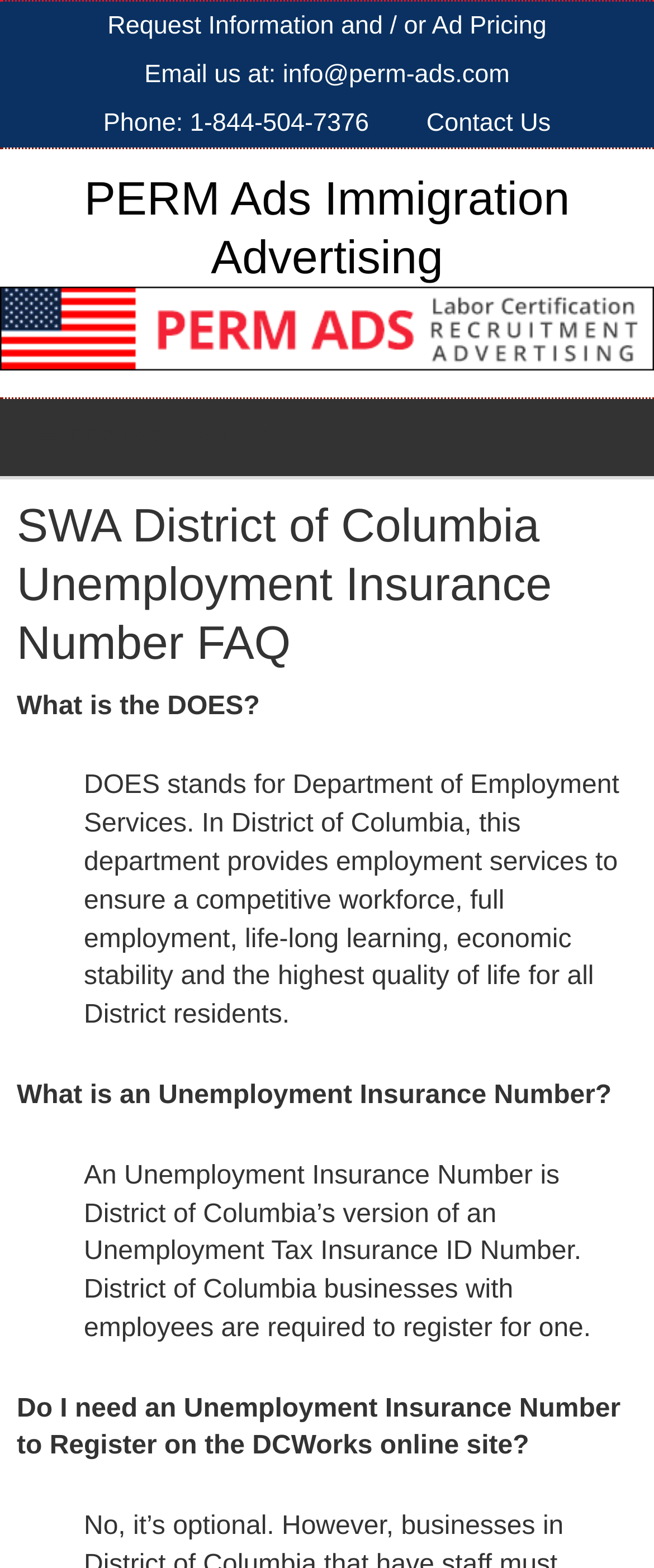What is the purpose of the Department of Employment Services?
Look at the image and respond with a one-word or short phrase answer.

Ensure competitive workforce